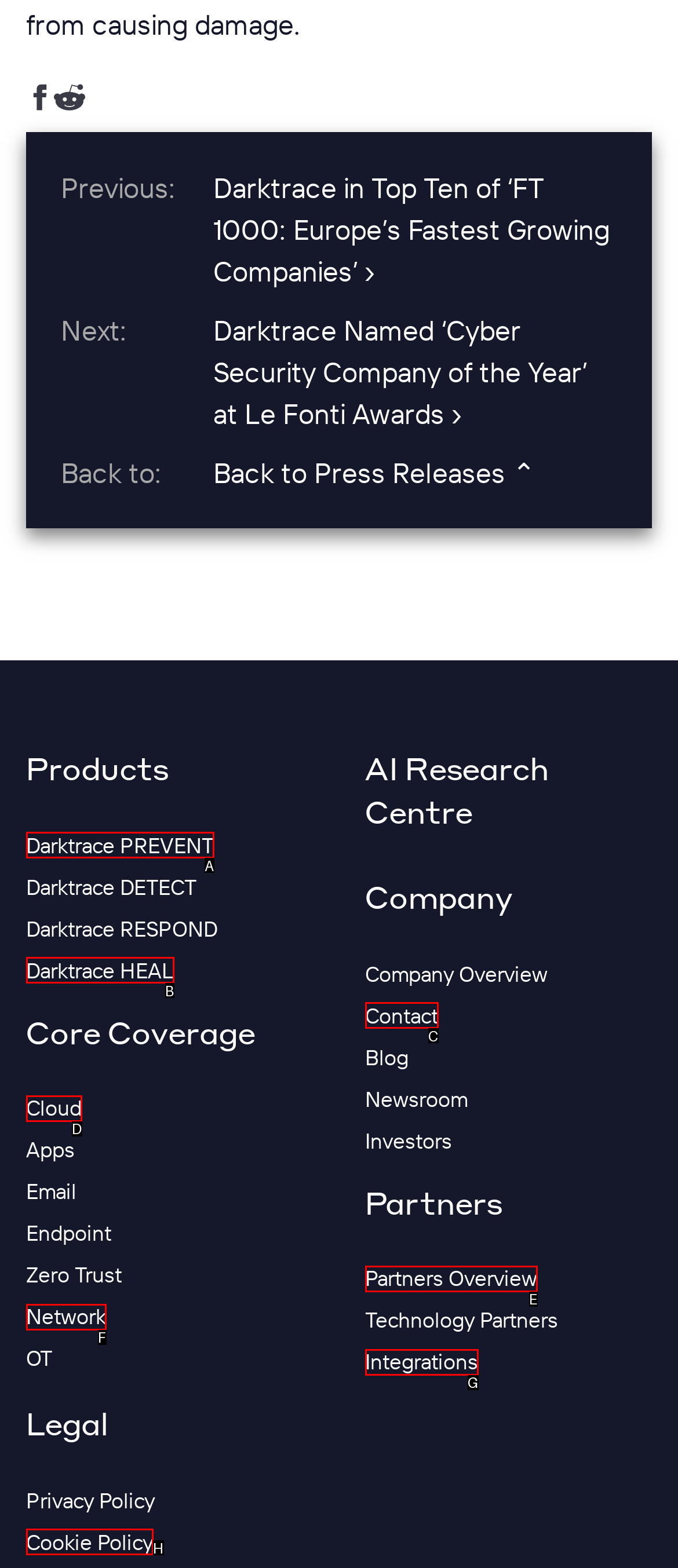Select the HTML element that best fits the description: Cookie Policy
Respond with the letter of the correct option from the choices given.

H